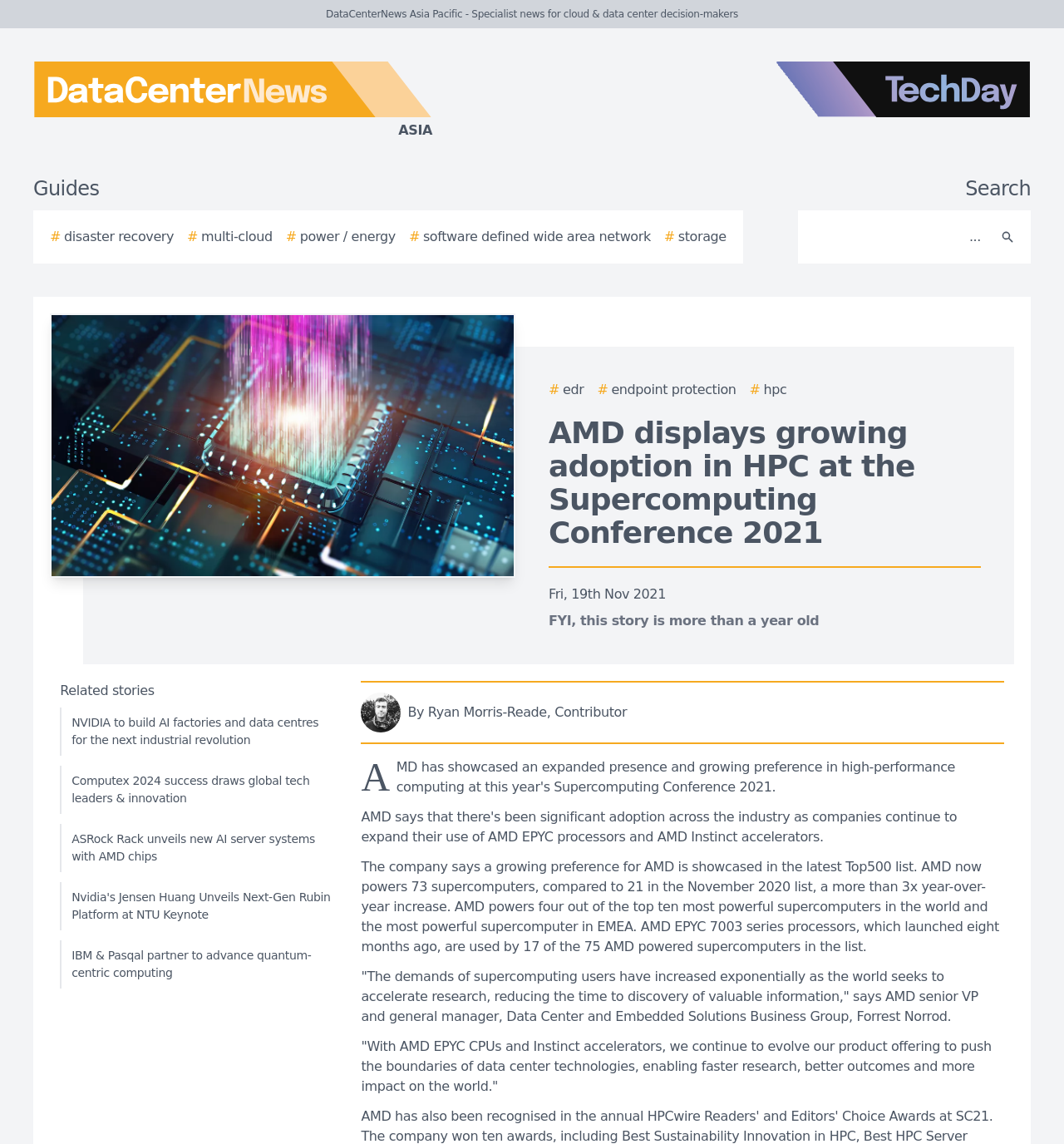Highlight the bounding box coordinates of the element you need to click to perform the following instruction: "Click on the link to read about ASRock Rack unveils new AI server systems with AMD chips."

[0.056, 0.72, 0.314, 0.762]